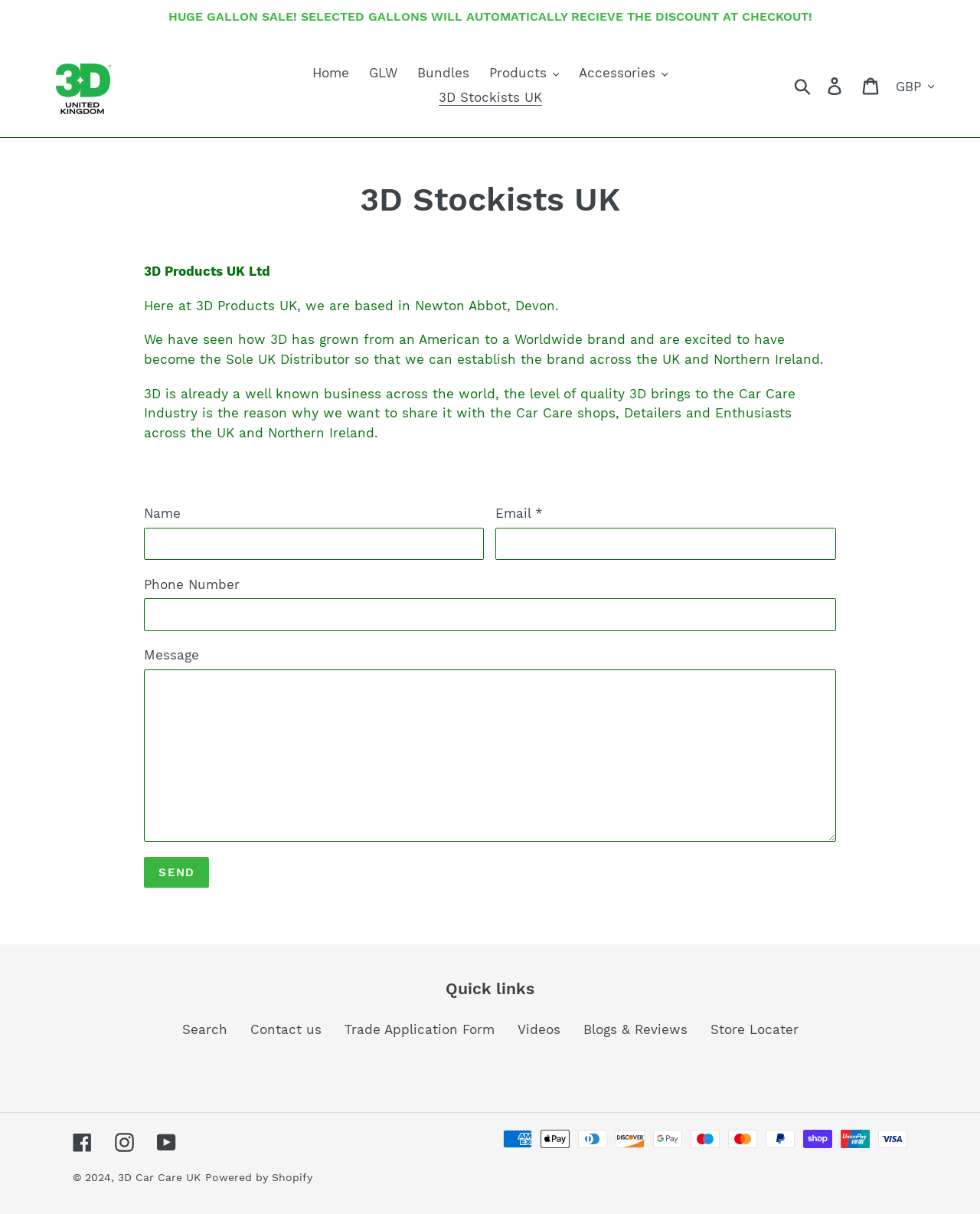Can you find the bounding box coordinates for the element that needs to be clicked to execute this instruction: "Log in to your account"? The coordinates should be given as four float numbers between 0 and 1, i.e., [left, top, right, bottom].

[0.834, 0.056, 0.871, 0.085]